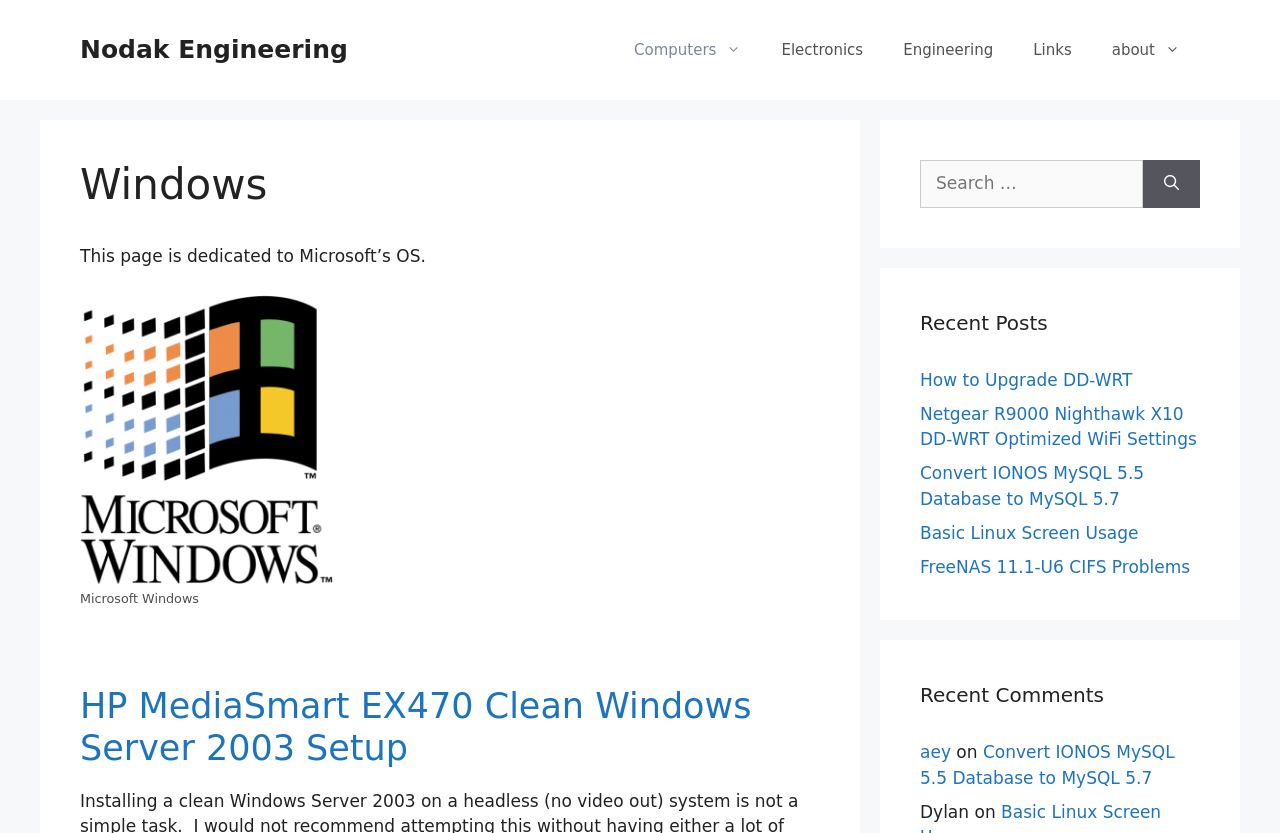Kindly determine the bounding box coordinates of the area that needs to be clicked to fulfill this instruction: "Click on the Convert IONOS MySQL 5.5 Database to MySQL 5.7 link".

[0.719, 0.891, 0.918, 0.945]